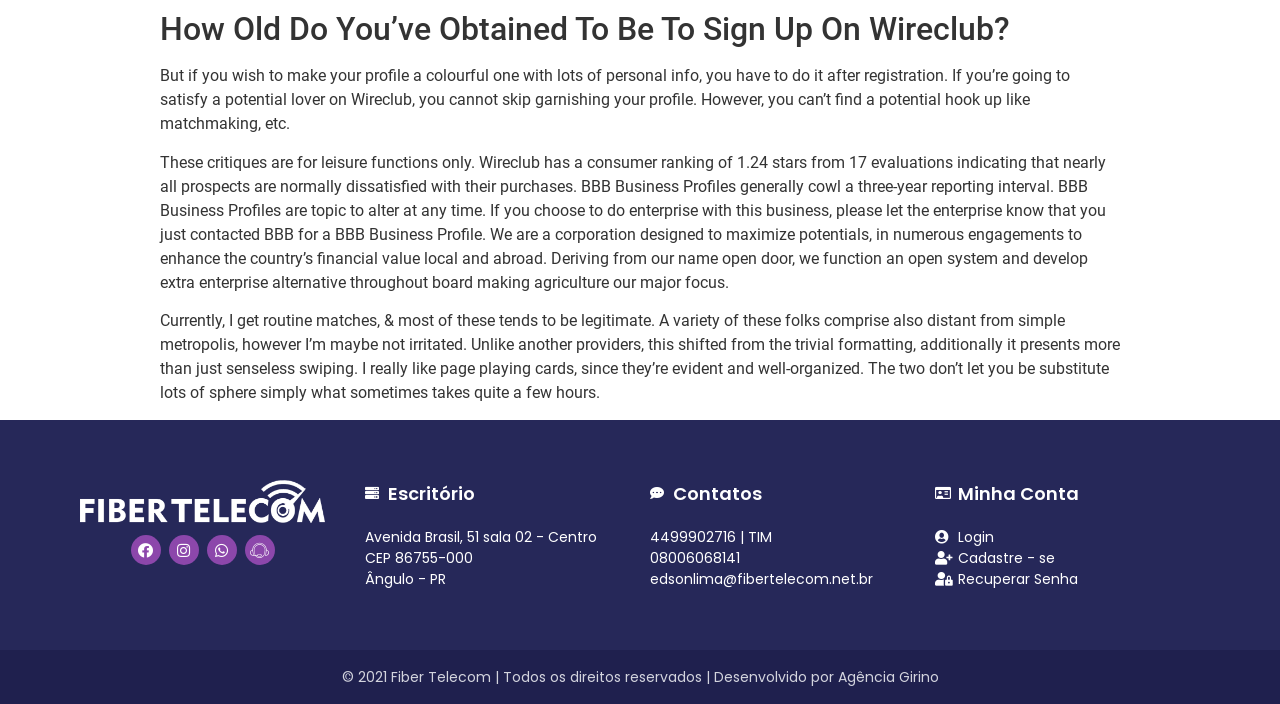Using the element description Cadastre - se, predict the bounding box coordinates for the UI element. Provide the coordinates in (top-left x, top-left y, bottom-right x, bottom-right y) format with values ranging from 0 to 1.

[0.73, 0.778, 0.938, 0.808]